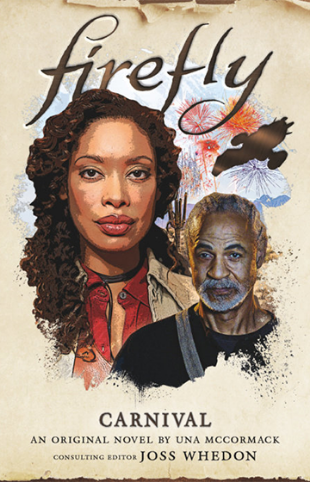Provide a brief response to the question below using one word or phrase:
What is the title of the novel?

Firefly: Carnival